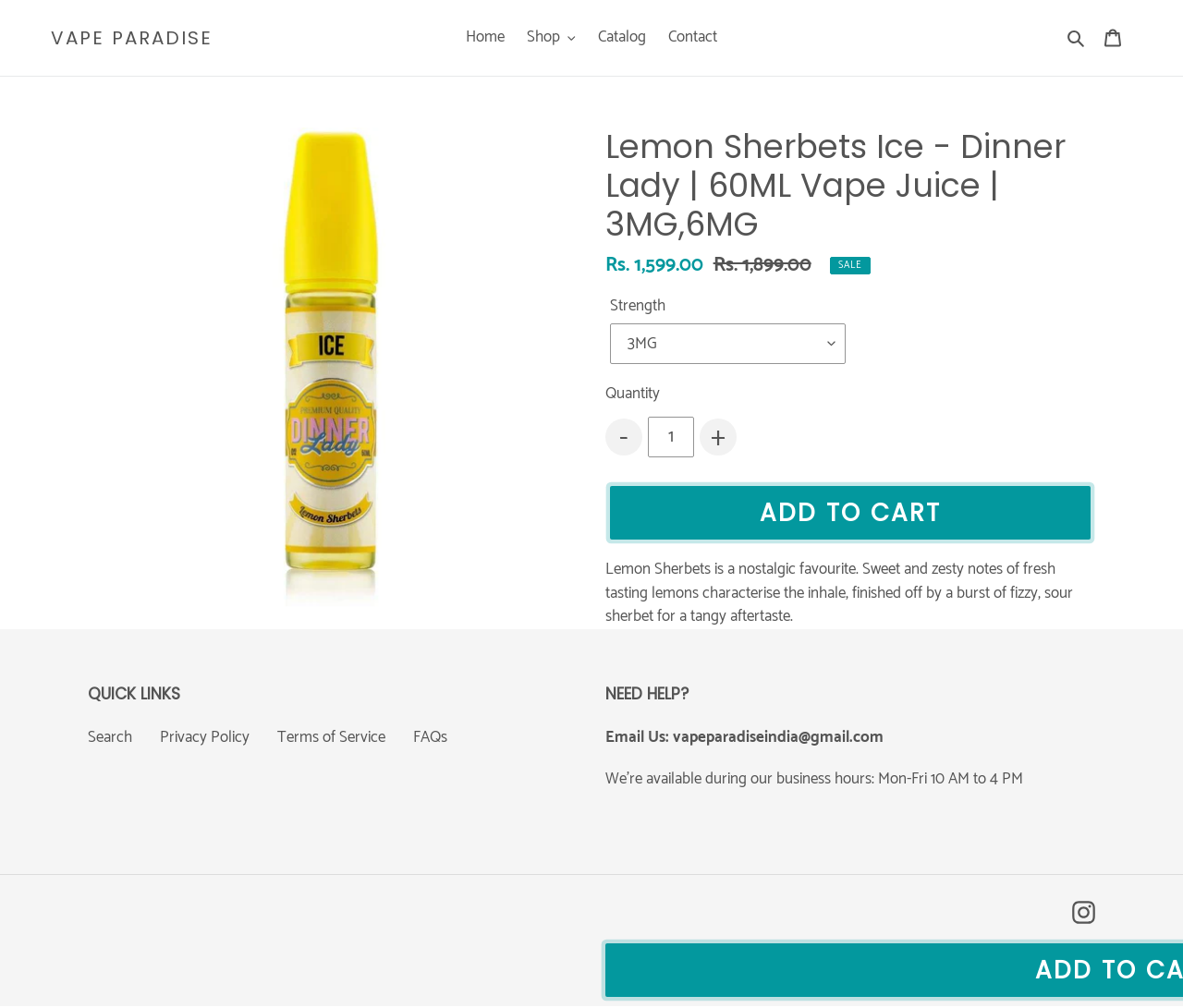Please determine the bounding box coordinates of the clickable area required to carry out the following instruction: "Add to cart". The coordinates must be four float numbers between 0 and 1, represented as [left, top, right, bottom].

[0.516, 0.482, 0.922, 0.535]